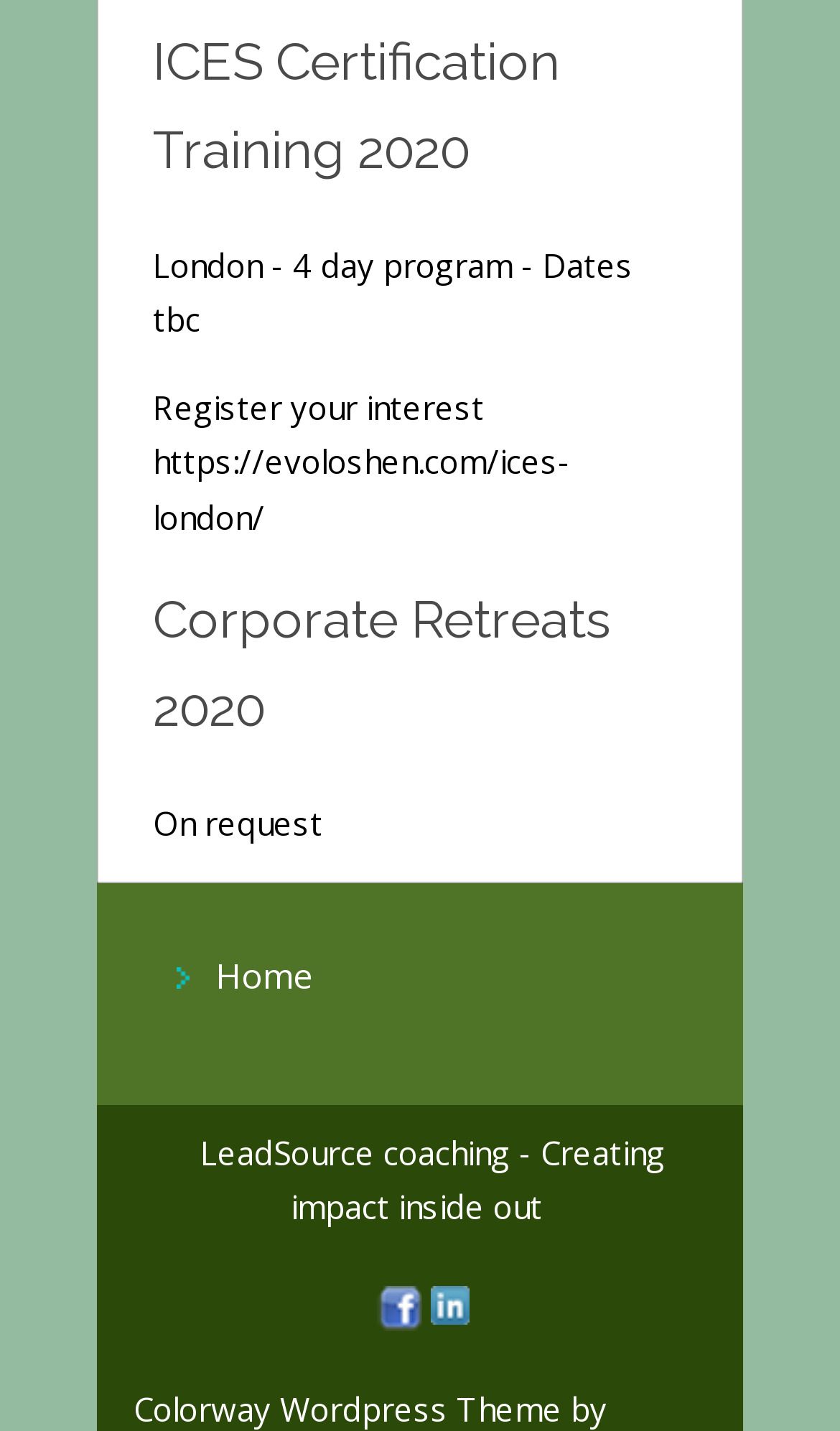Answer this question in one word or a short phrase: How many social media links are present at the bottom of the page?

2